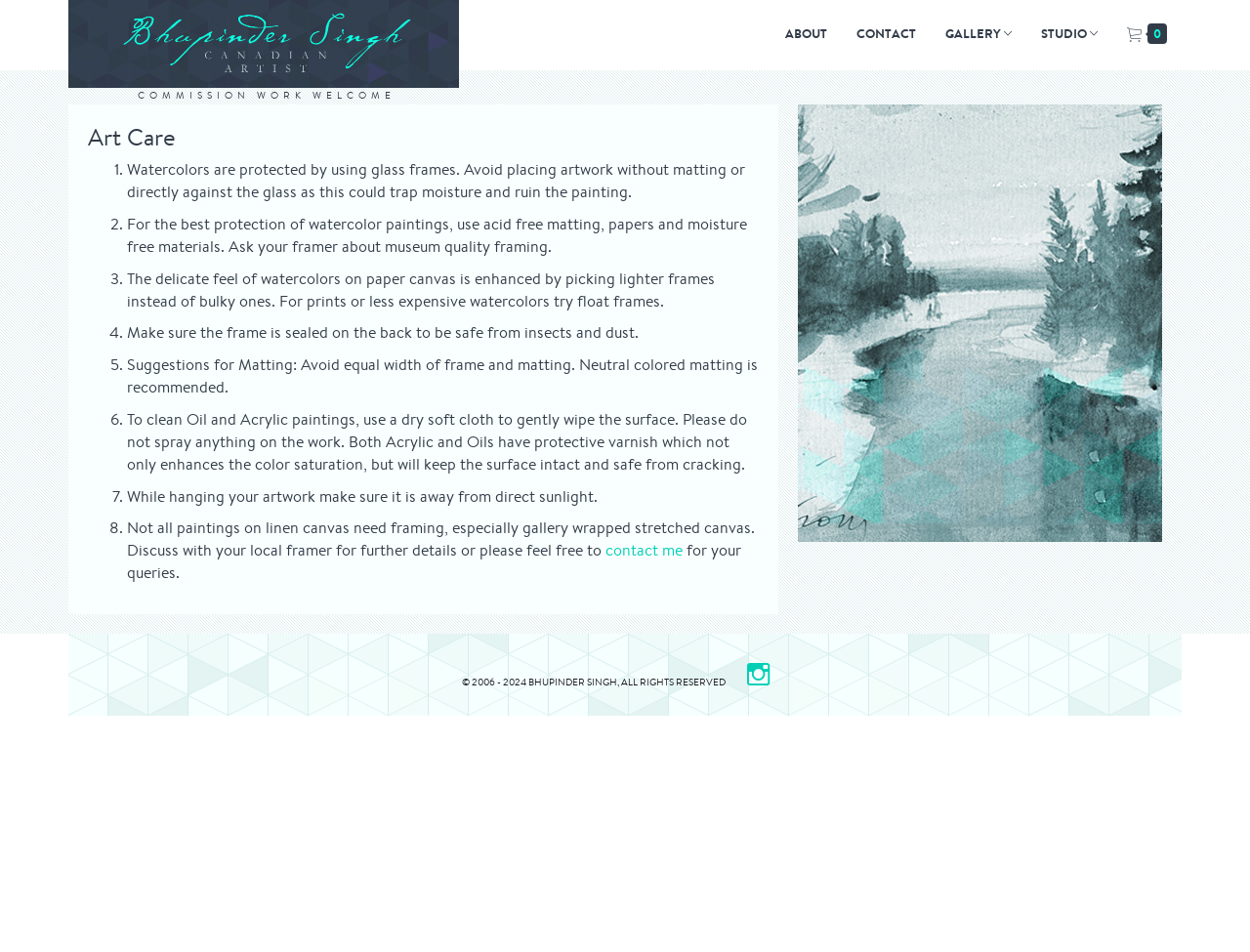Create an elaborate caption for the webpage.

This webpage is the personal website of Canadian Artist Bhupinder Singh, showcasing a gallery of beautiful paintings in different mediums. At the top left corner, there is a brand image, accompanied by the text "COMMISSION WORK WELCOME". Below this, there are five navigation links: "ABOUT", "CONTACT", "GALLERY", "STUDIO", and an icon. 

The main content area is divided into two sections. On the left side, there is a heading "Art Care" followed by a list of eight numbered points, each providing tips and guidelines for protecting and preserving watercolor and oil paintings. The list includes advice on framing, matting, and cleaning the artwork.

On the right side of the main content area, there is a large image of a painting, which takes up most of the space. At the bottom of the page, there is a copyright notice stating "© 2006 - 2024 BHUPINDER SINGH, ALL RIGHTS RESERVED" and a link to the artist's Instagram page.